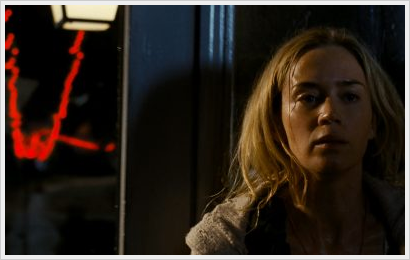What is the atmosphere surrounding Evelyn?
Observe the image and answer the question with a one-word or short phrase response.

Foreboding